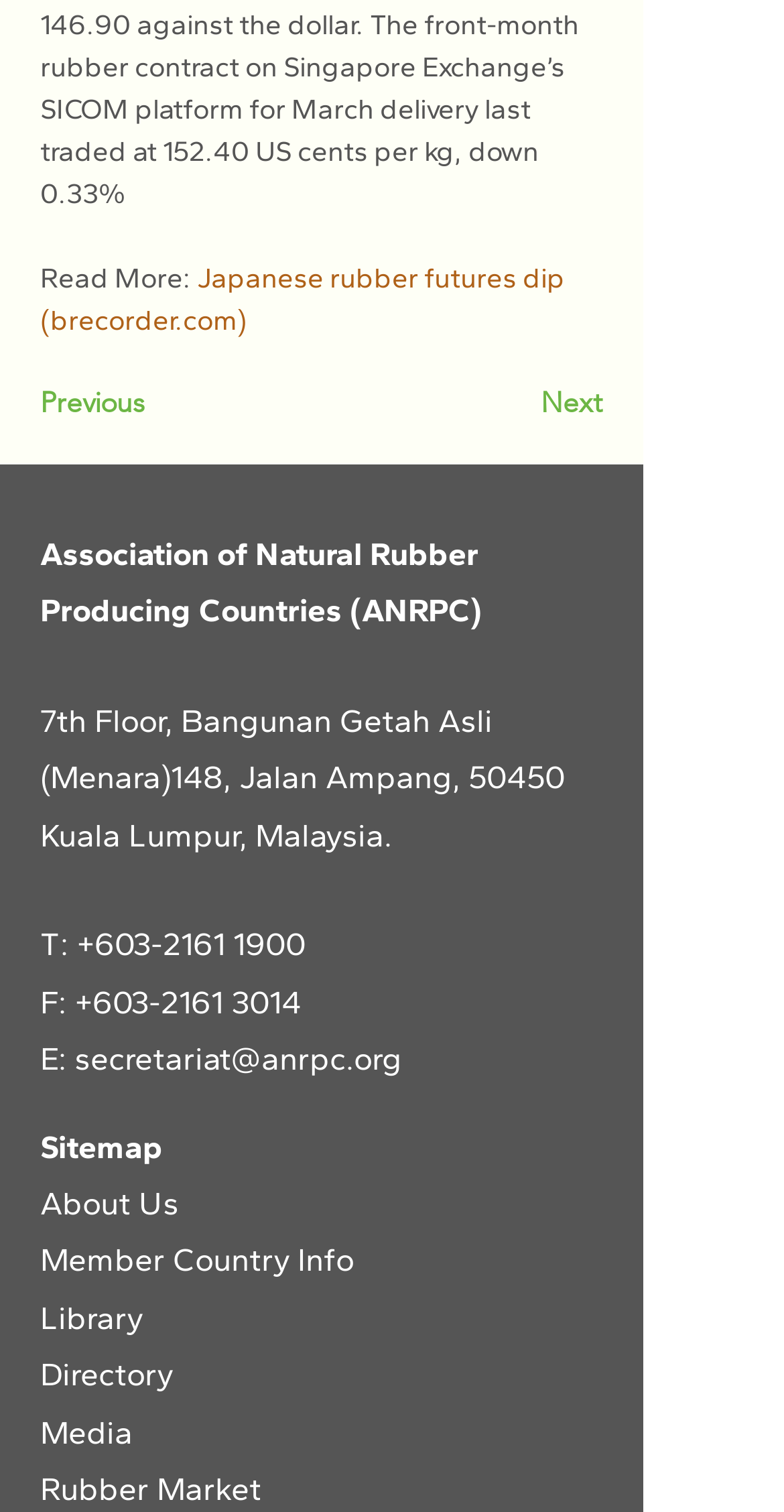Please find the bounding box coordinates of the element that needs to be clicked to perform the following instruction: "Go to 'Member Country Info'". The bounding box coordinates should be four float numbers between 0 and 1, represented as [left, top, right, bottom].

[0.051, 0.821, 0.451, 0.846]